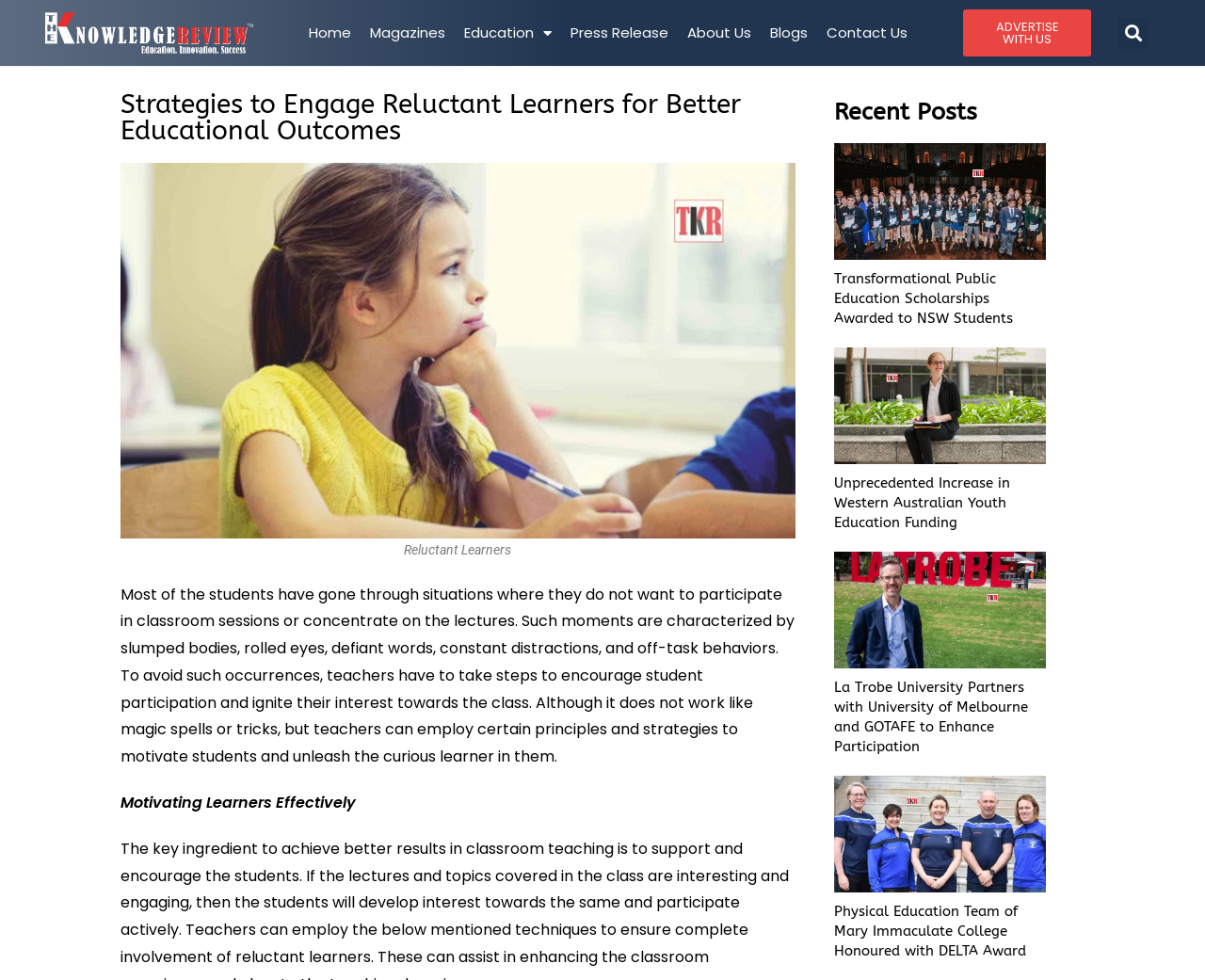Using the information in the image, could you please answer the following question in detail:
What is the purpose of the search button?

The search button is located at the top right corner of the webpage, and it is likely that its purpose is to allow users to search for specific content within the website.